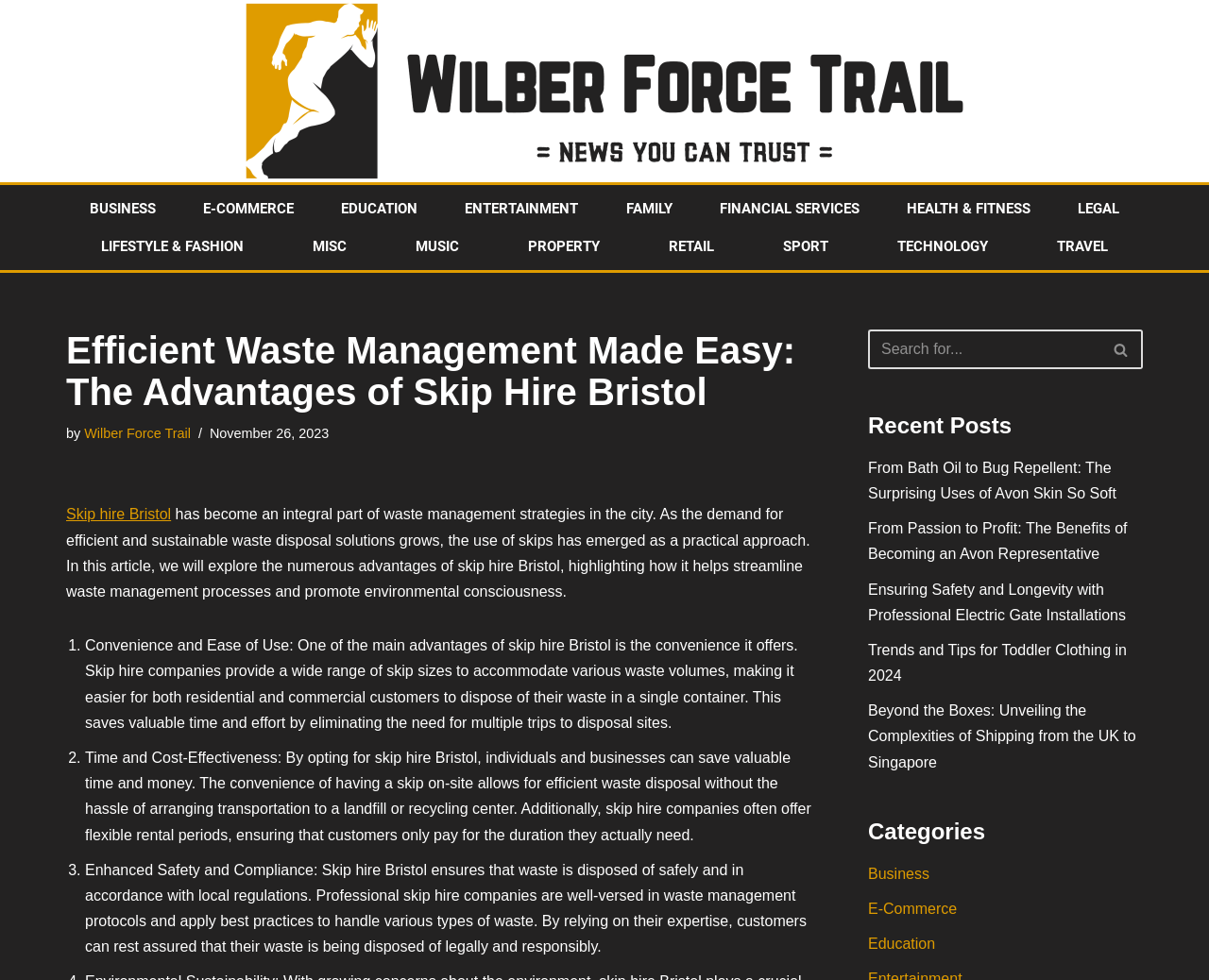Pinpoint the bounding box coordinates of the clickable element to carry out the following instruction: "Search for a topic."

[0.718, 0.336, 0.945, 0.377]